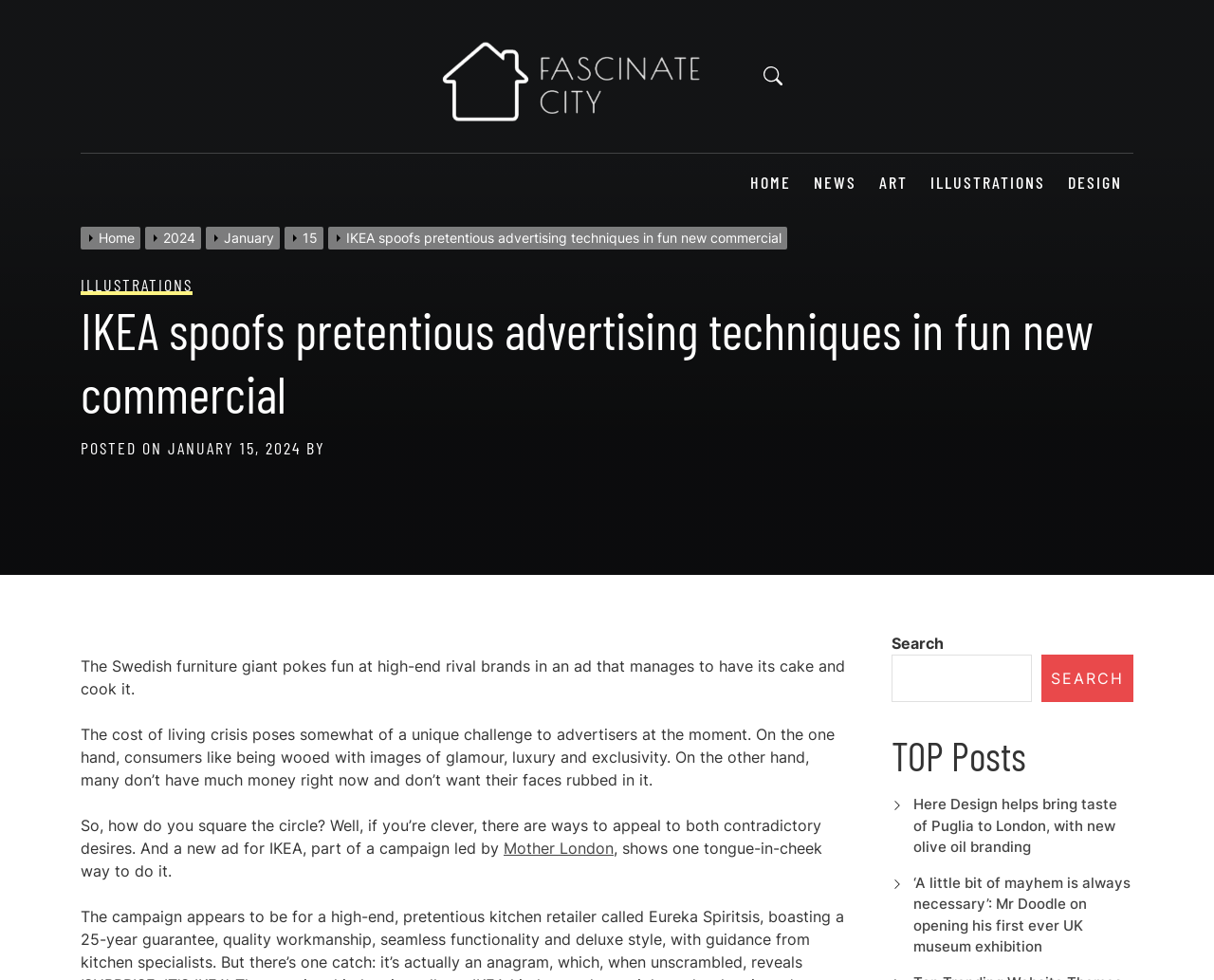Provide the bounding box coordinates of the area you need to click to execute the following instruction: "Click the 'The Quest for the Golden Plunger' link".

None